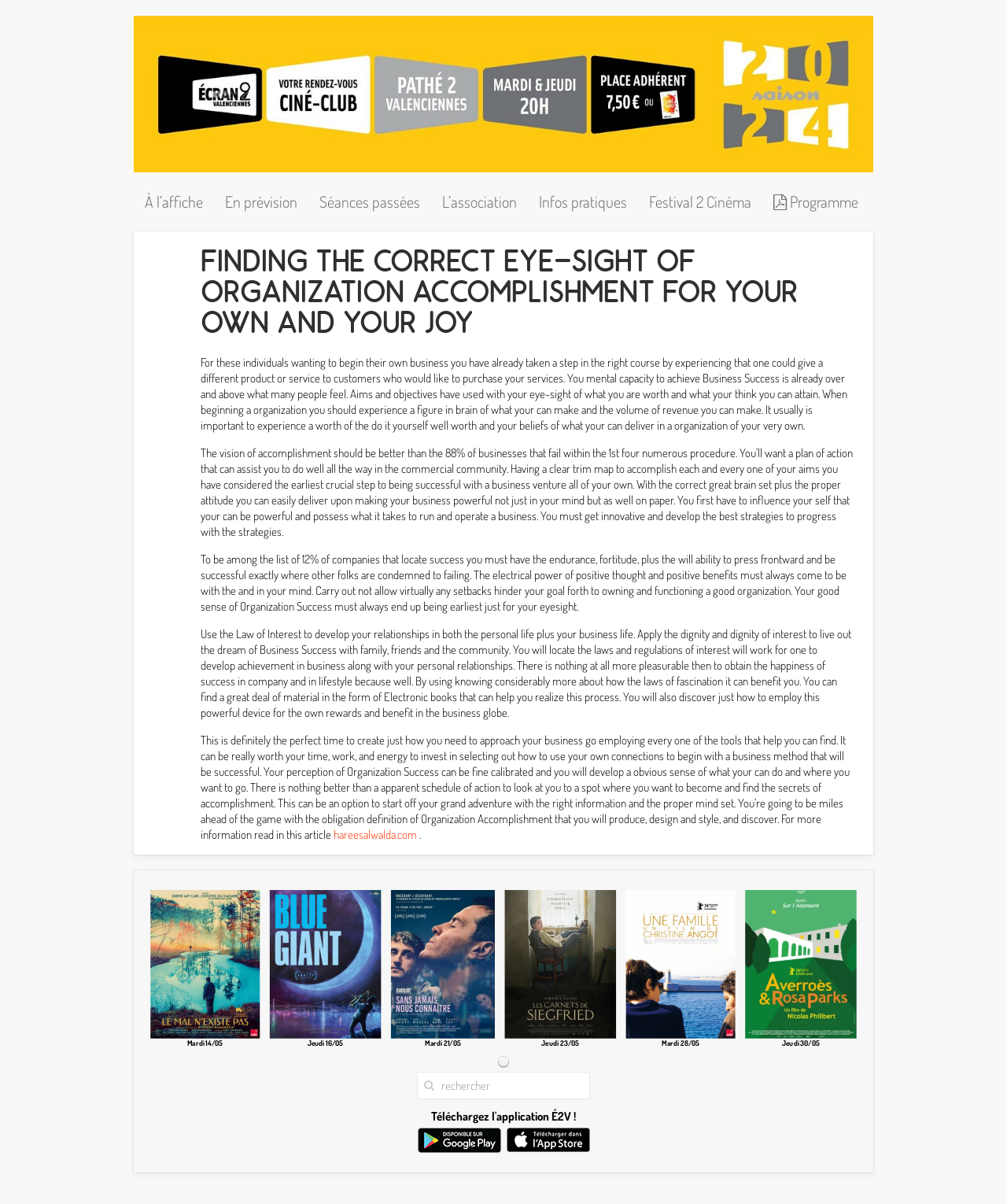Given the description: "name="s" placeholder="rechercher"", determine the bounding box coordinates of the UI element. The coordinates should be formatted as four float numbers between 0 and 1, [left, top, right, bottom].

[0.414, 0.89, 0.586, 0.913]